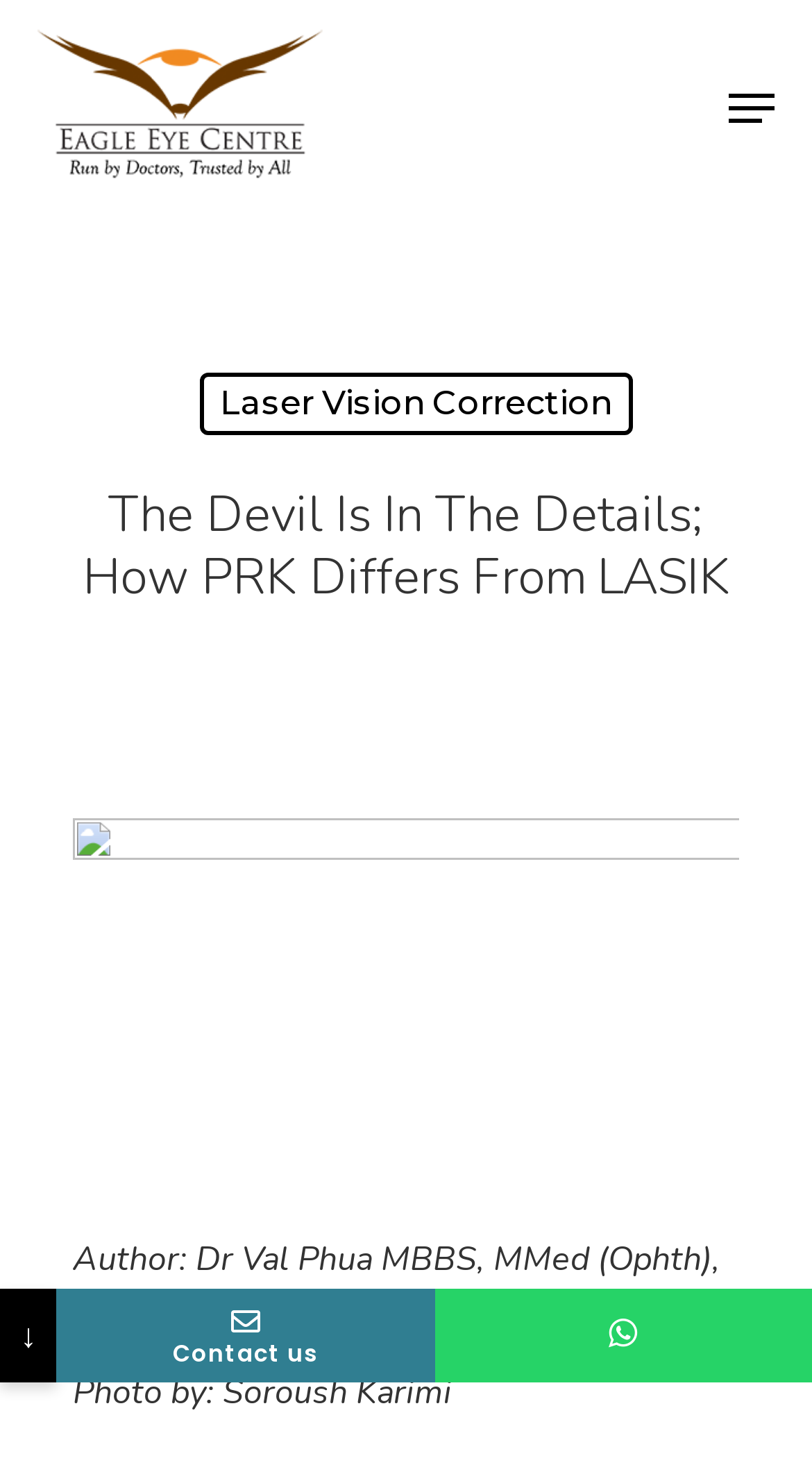Please pinpoint the bounding box coordinates for the region I should click to adhere to this instruction: "Go to Dr. Val Phua's homepage".

[0.046, 0.017, 0.397, 0.131]